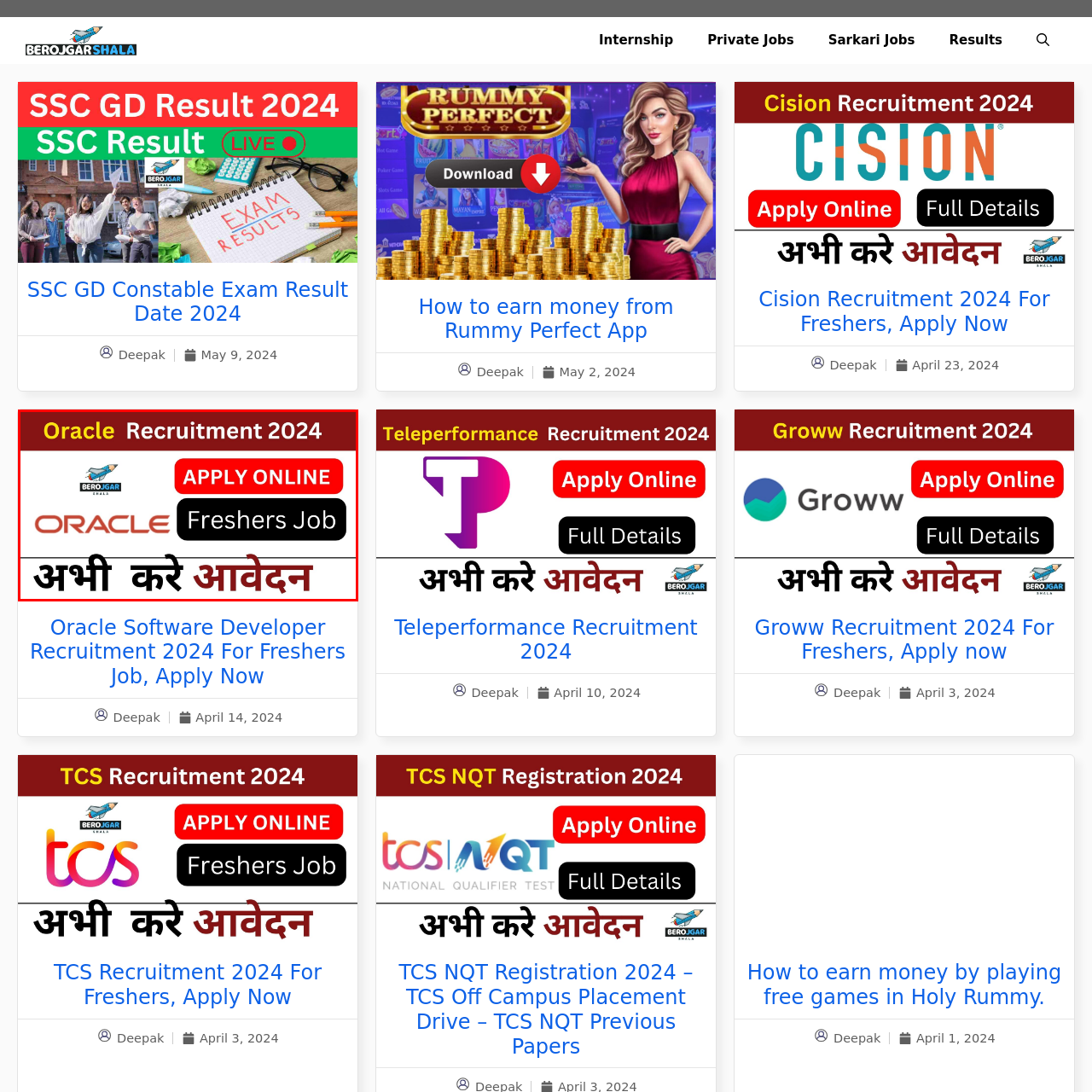What is the name of the platform advertising Oracle job opportunities?
Look at the image highlighted by the red bounding box and answer the question with a single word or brief phrase.

Berojgar Shala